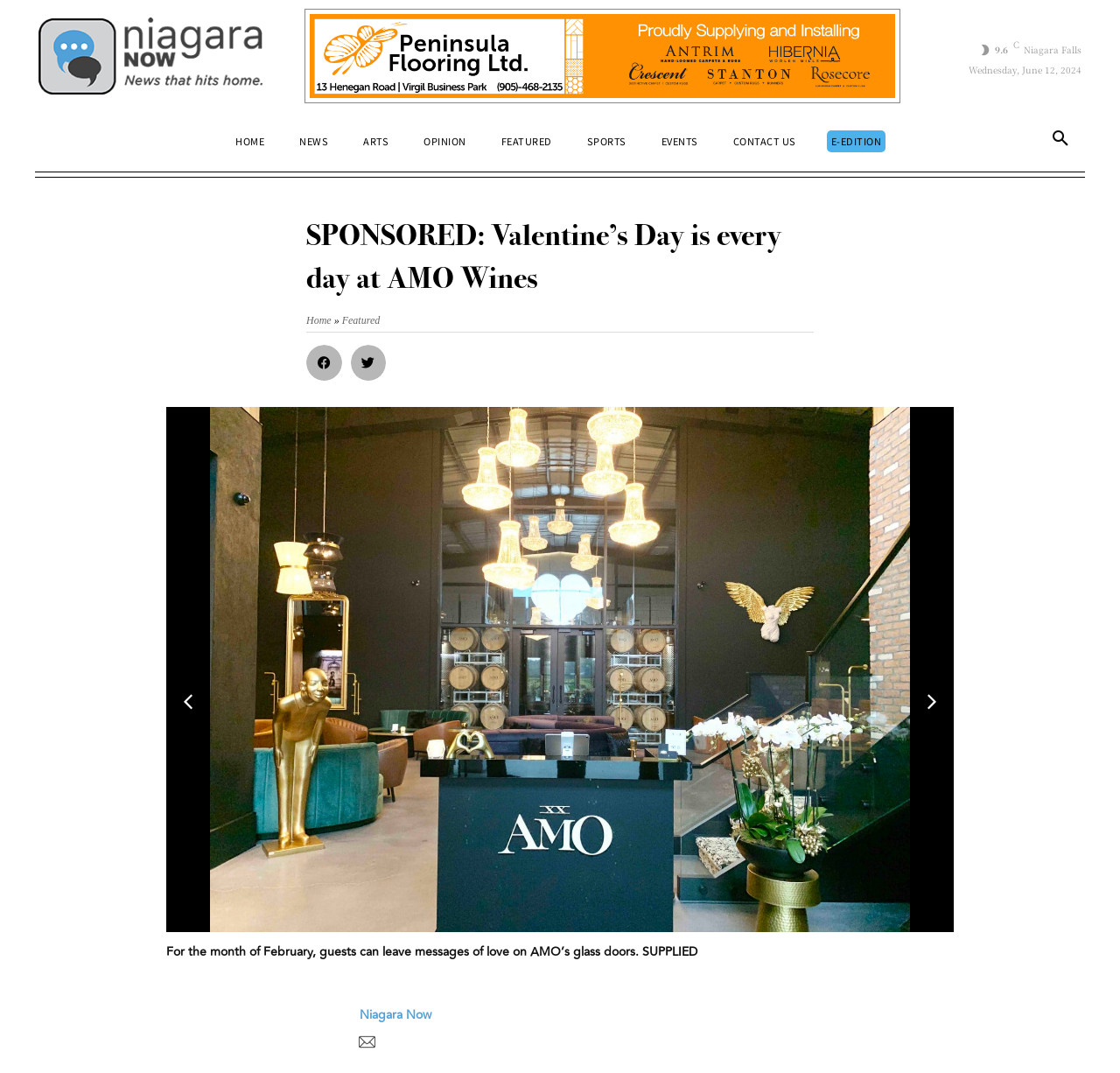Provide the bounding box coordinates of the HTML element this sentence describes: "Contact Us". The bounding box coordinates consist of four float numbers between 0 and 1, i.e., [left, top, right, bottom].

[0.65, 0.121, 0.714, 0.142]